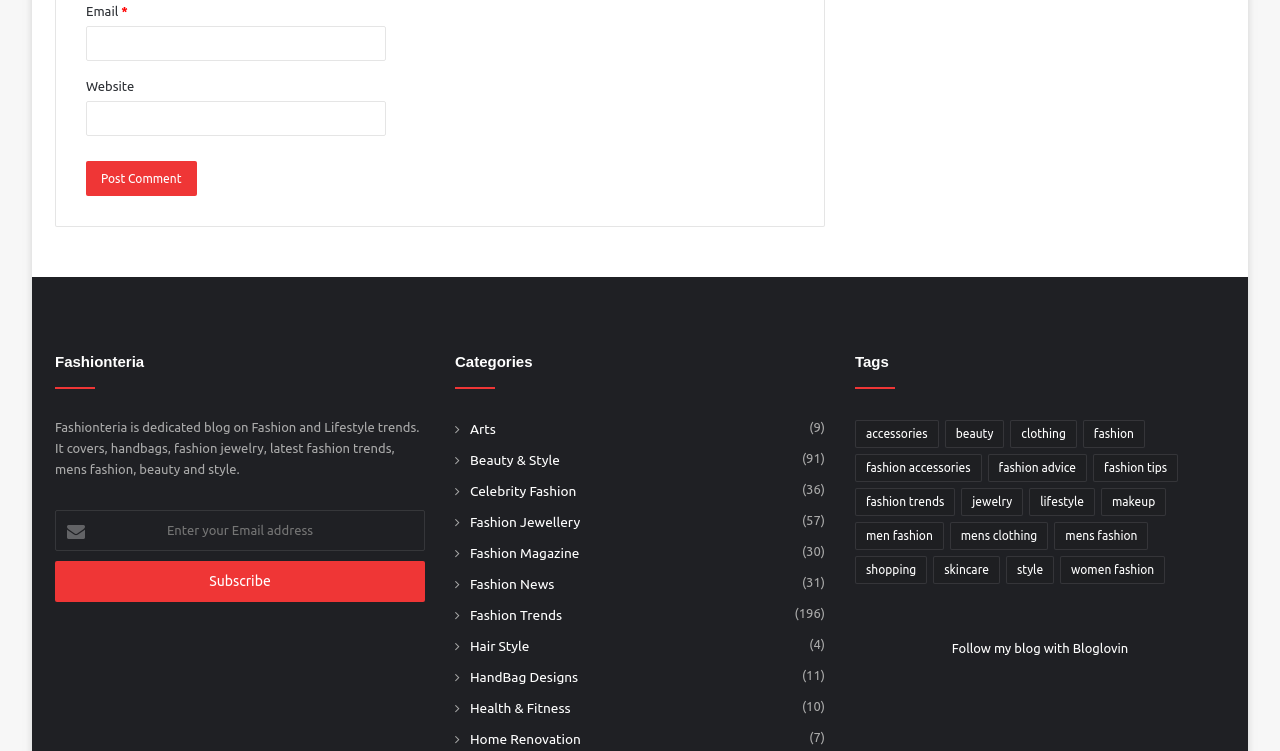Locate the bounding box coordinates of the segment that needs to be clicked to meet this instruction: "Follow the blog with Bloglovin".

[0.744, 0.853, 0.881, 0.872]